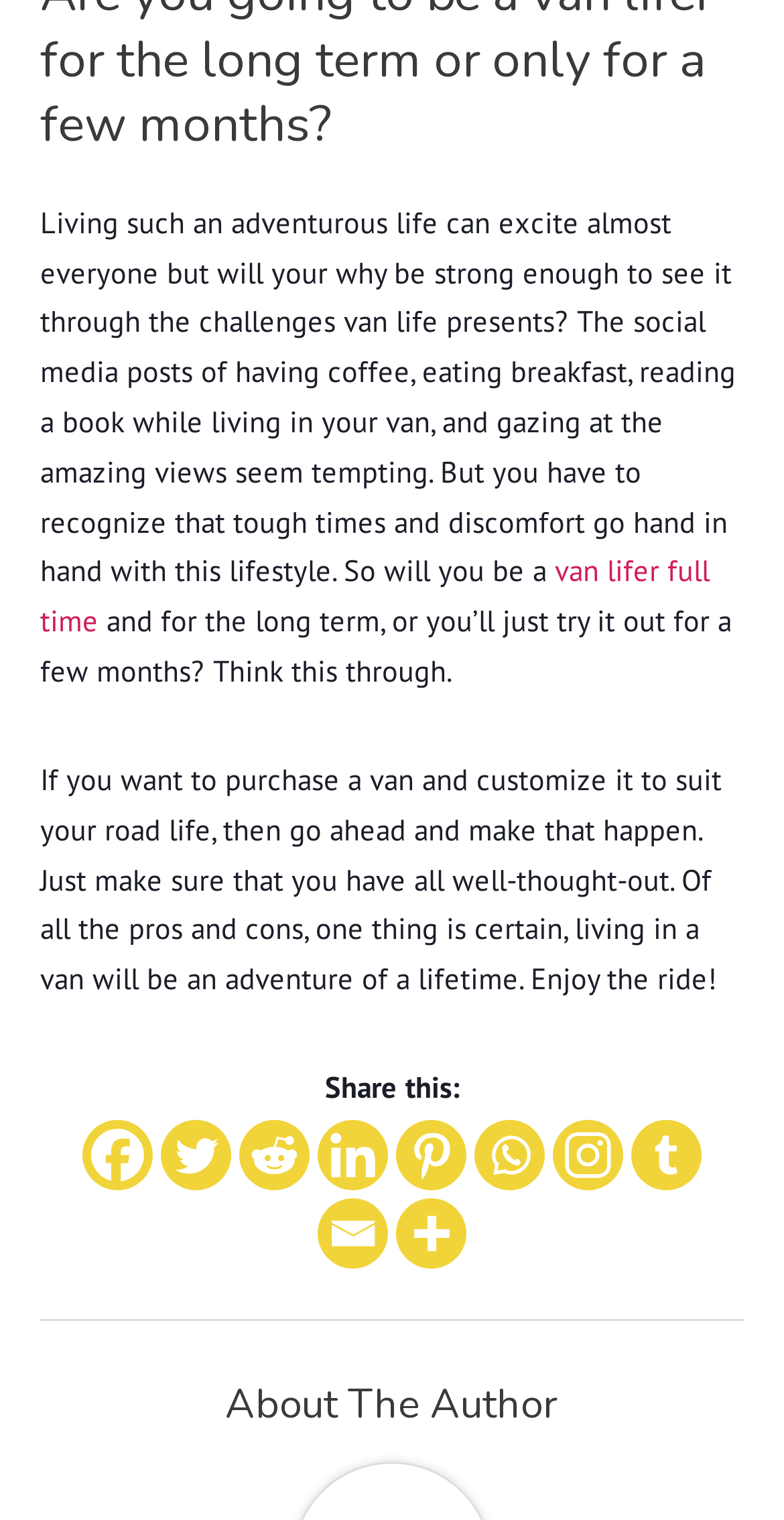Locate the UI element described as follows: "aria-label="Twitter" title="Twitter"". Return the bounding box coordinates as four float numbers between 0 and 1 in the order [left, top, right, bottom].

[0.205, 0.737, 0.295, 0.783]